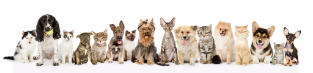What is the purpose of the image?
We need a detailed and meticulous answer to the question.

The heartwarming visual serves as a reminder of the organization's commitment to helping find loving homes for these pets, thereby promoting pet adoption and highlighting the joy that companion animals bring to our lives.